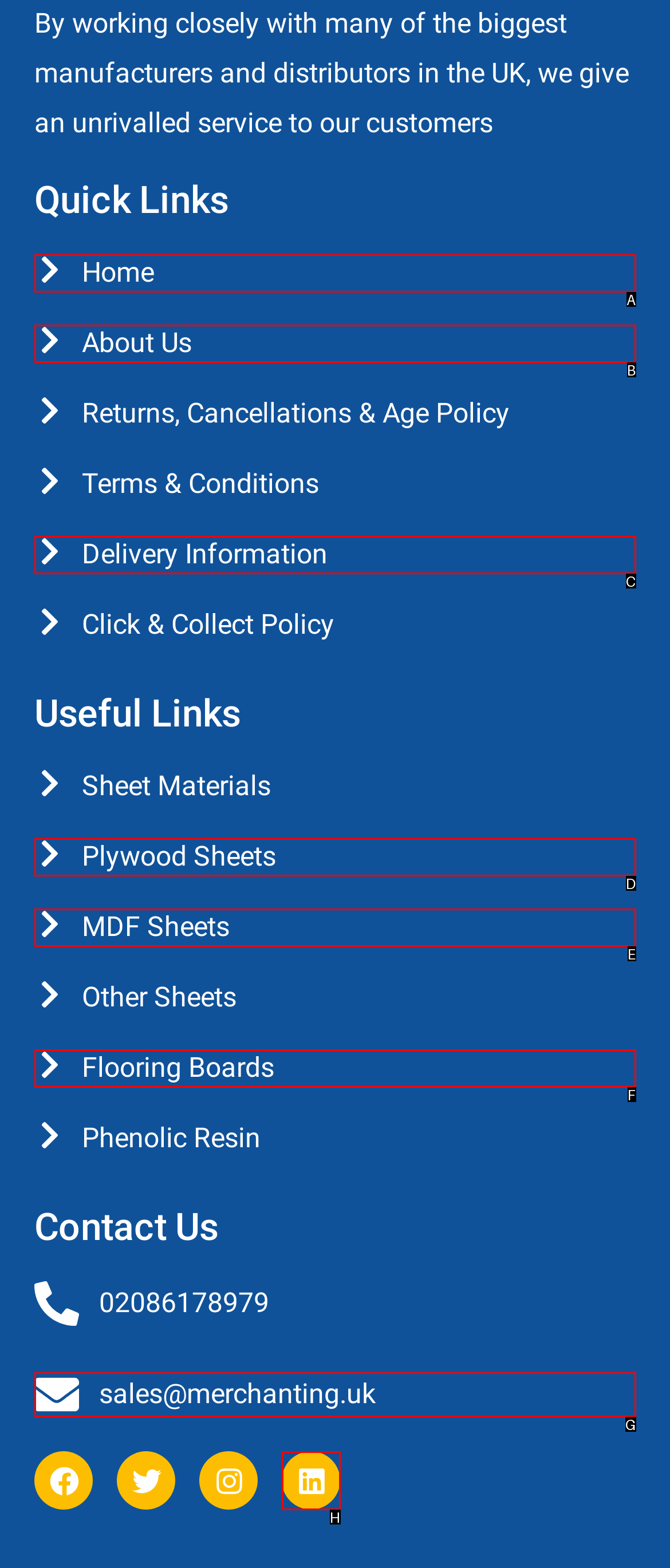From the provided choices, determine which option matches the description: Delivery Information. Respond with the letter of the correct choice directly.

C